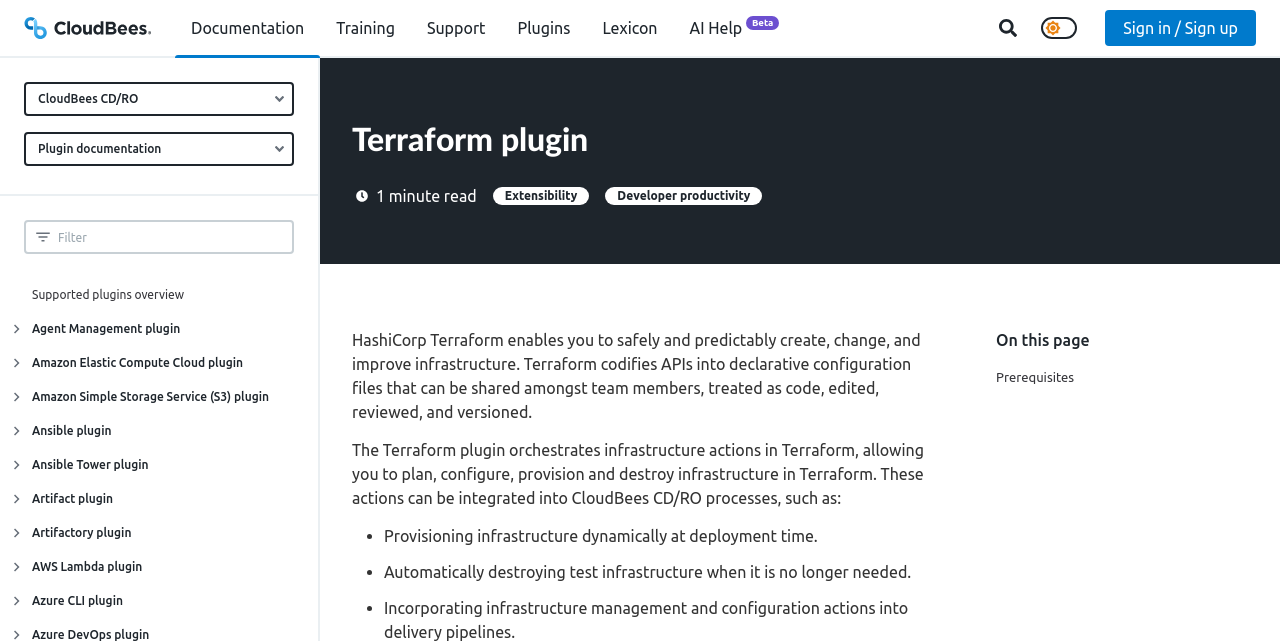Find the bounding box coordinates of the clickable region needed to perform the following instruction: "Read the blog directory". The coordinates should be provided as four float numbers between 0 and 1, i.e., [left, top, right, bottom].

None